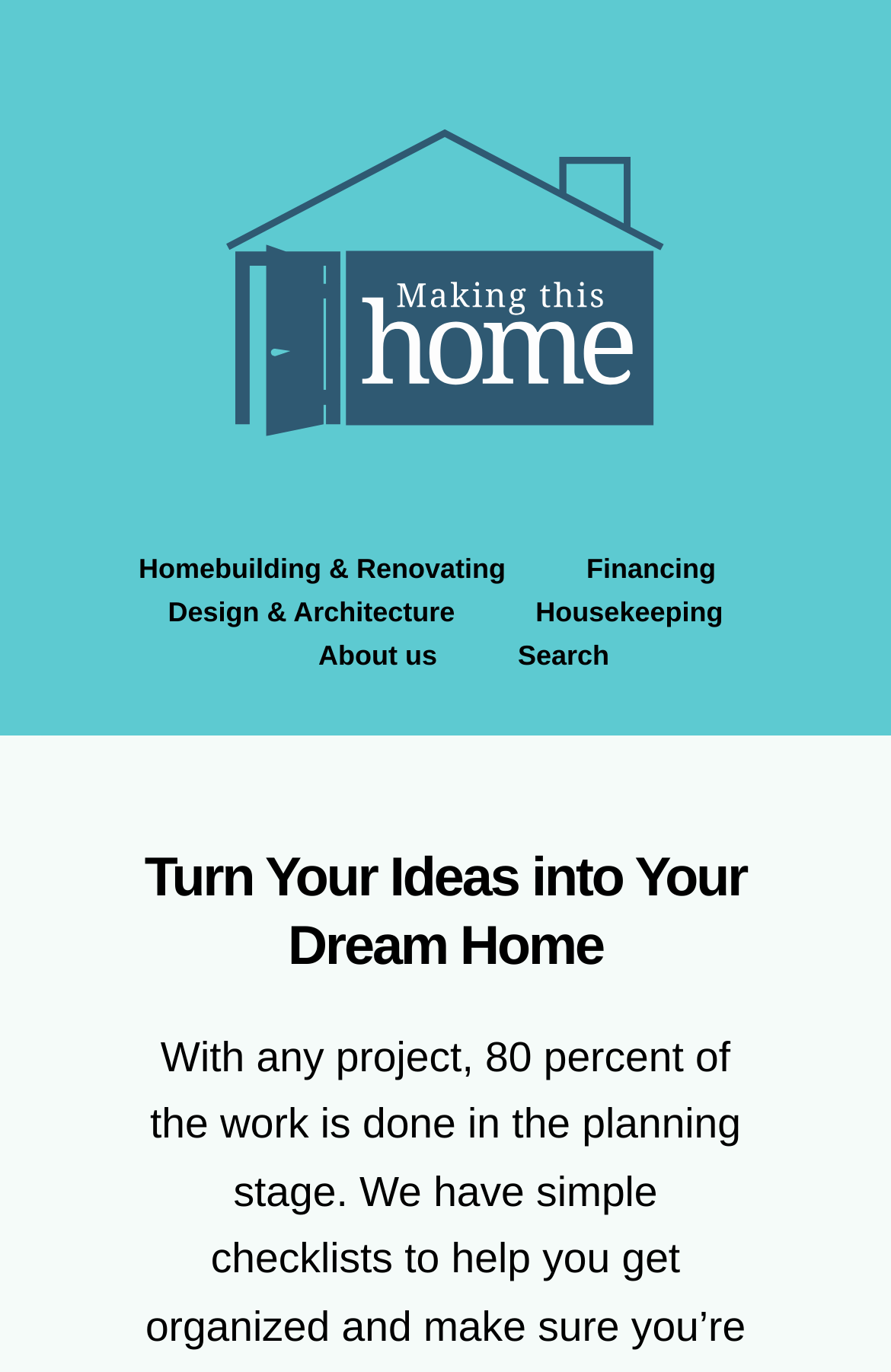Provide the bounding box coordinates for the UI element described in this sentence: "Housekeeping". The coordinates should be four float values between 0 and 1, i.e., [left, top, right, bottom].

[0.601, 0.431, 0.811, 0.463]